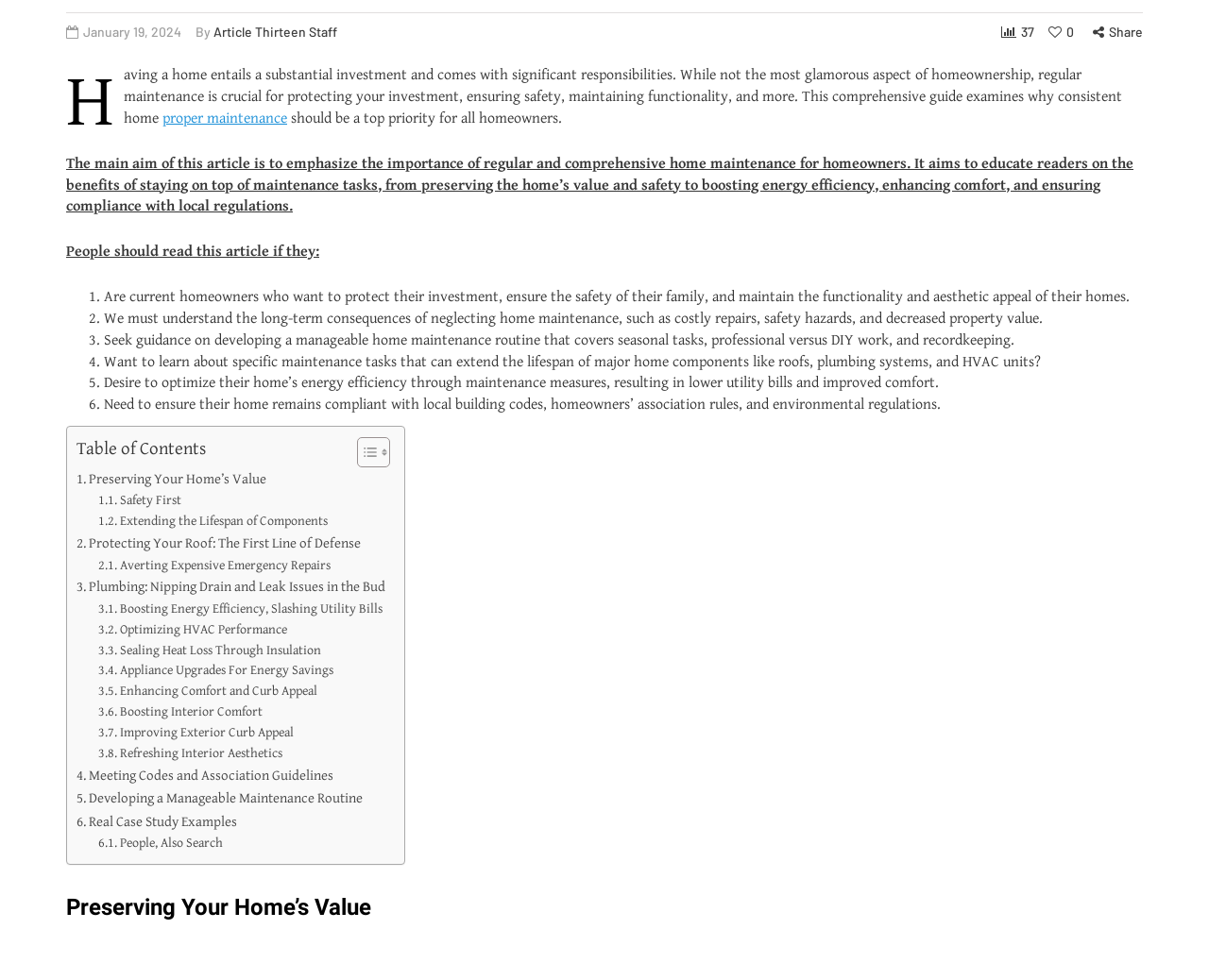What is the importance of regular home maintenance?
Based on the screenshot, answer the question with a single word or phrase.

Protecting investment and ensuring safety